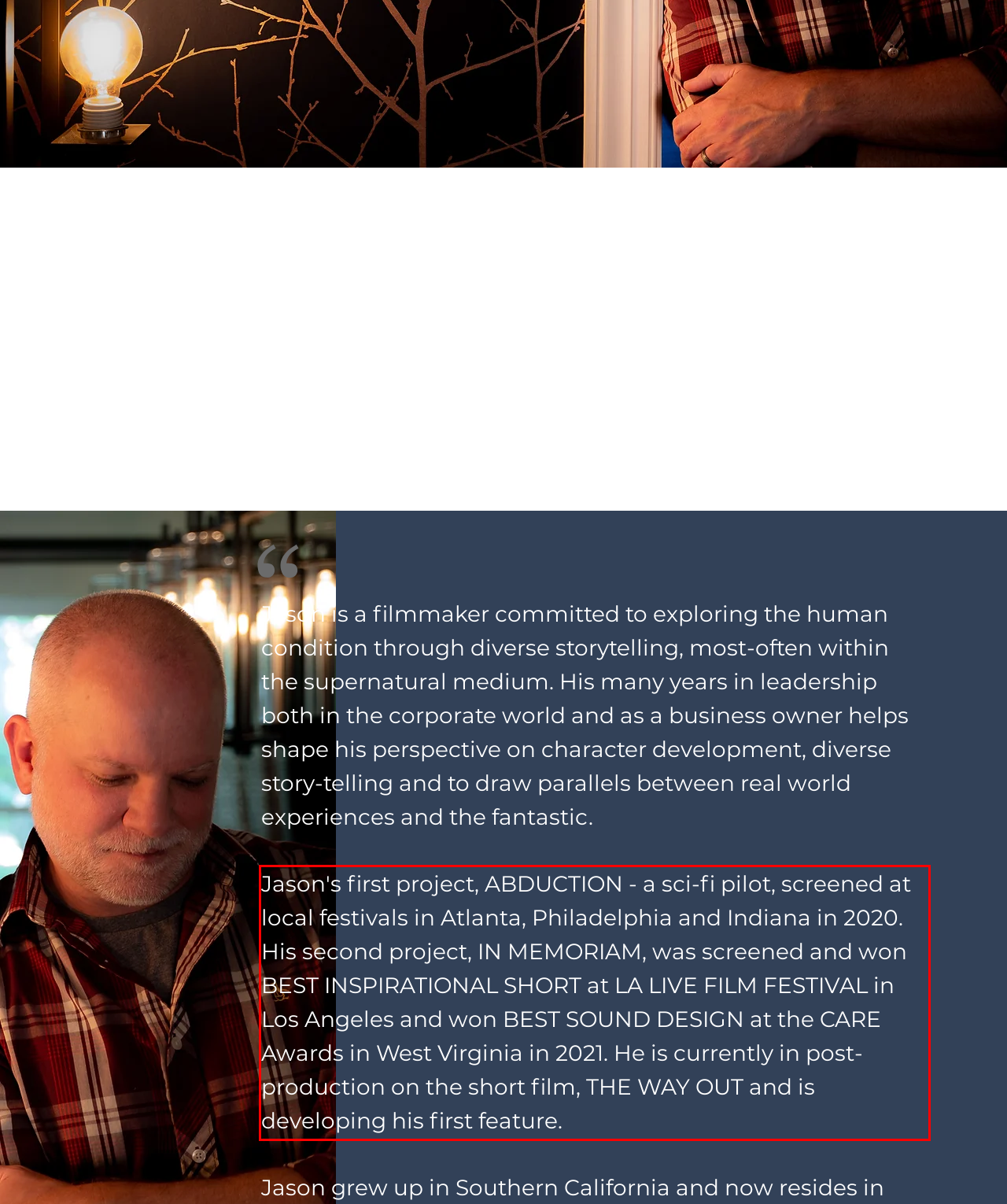Identify the red bounding box in the webpage screenshot and perform OCR to generate the text content enclosed.

Jason's first project, ABDUCTION - a sci-fi pilot, screened at local festivals in Atlanta, Philadelphia and Indiana in 2020. His second project, IN MEMORIAM, was screened and won BEST INSPIRATIONAL SHORT at LA LIVE FILM FESTIVAL in Los Angeles and won BEST SOUND DESIGN at the CARE Awards in West Virginia in 2021. He is currently in post-production on the short film, THE WAY OUT and is developing his first feature.